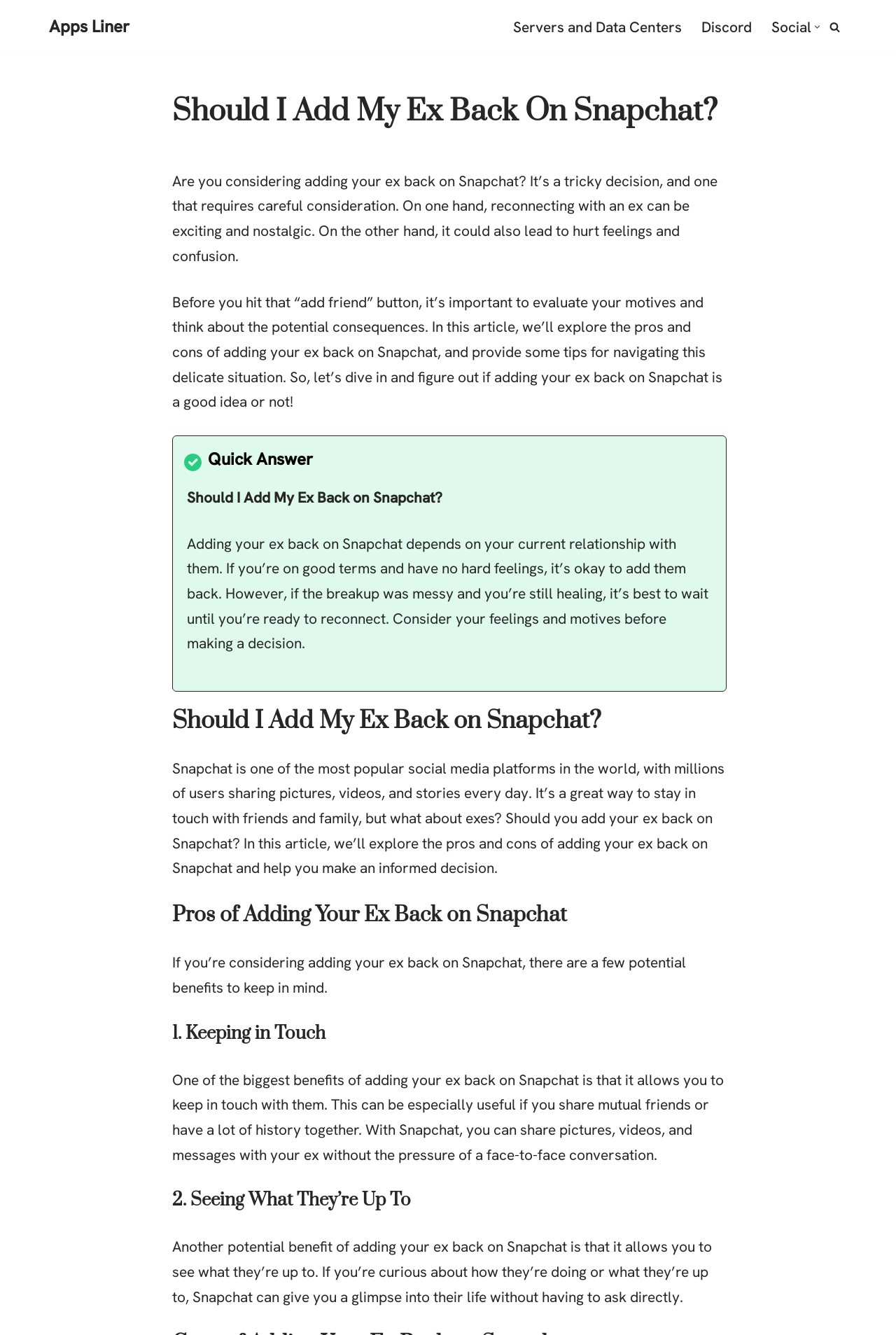What is the purpose of the 'Open Submenu' button?
Provide a detailed and extensive answer to the question.

The 'Open Submenu' button is likely used to open a submenu related to the 'Primary Menu' navigation, allowing users to access additional options or features.